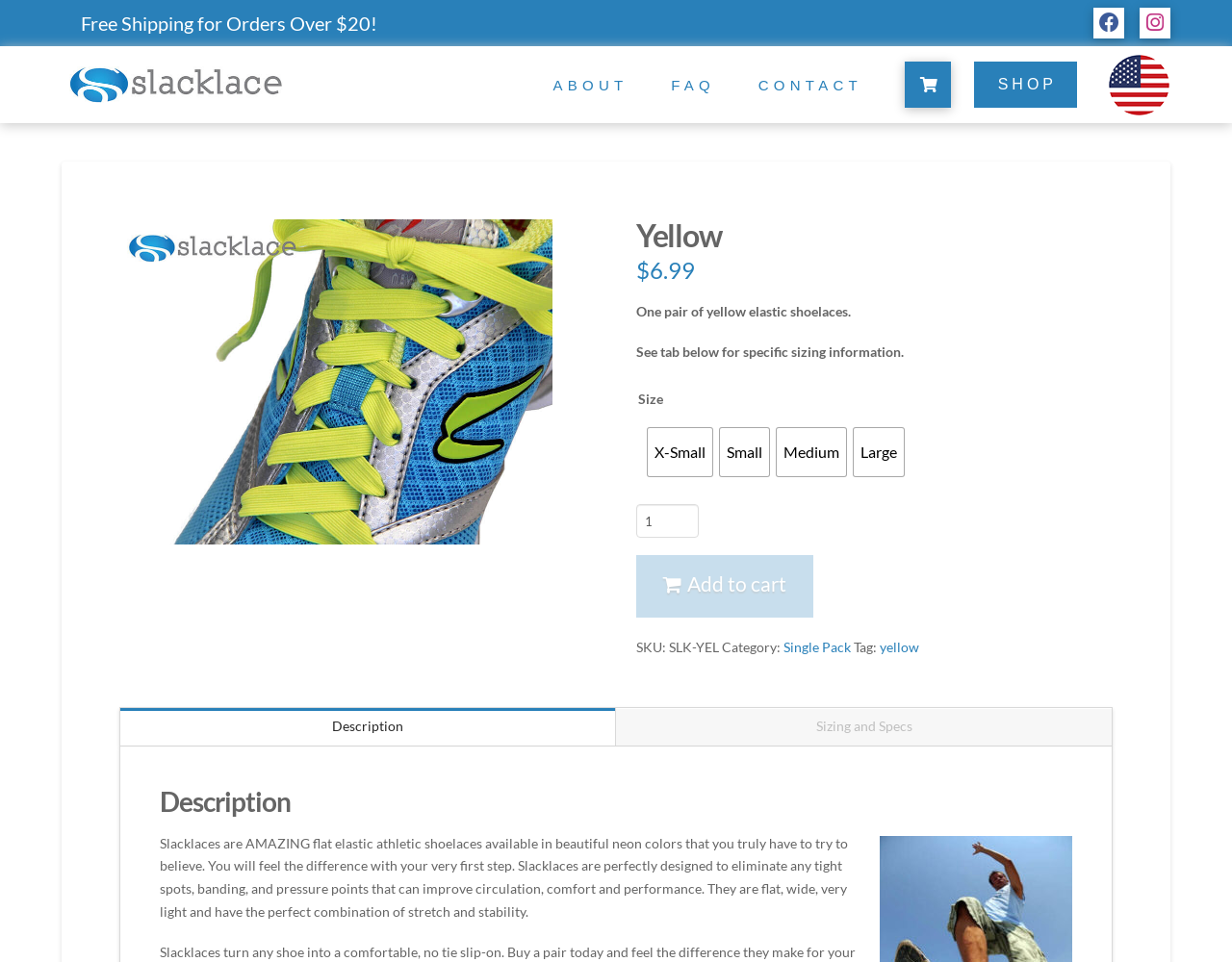Please provide a comprehensive answer to the question based on the screenshot: How many colors are Slacklace shoelaces available in?

Based on the webpage, I can see that Slacklace shoelaces come in 12 different colors, making it easy to match any shoe.